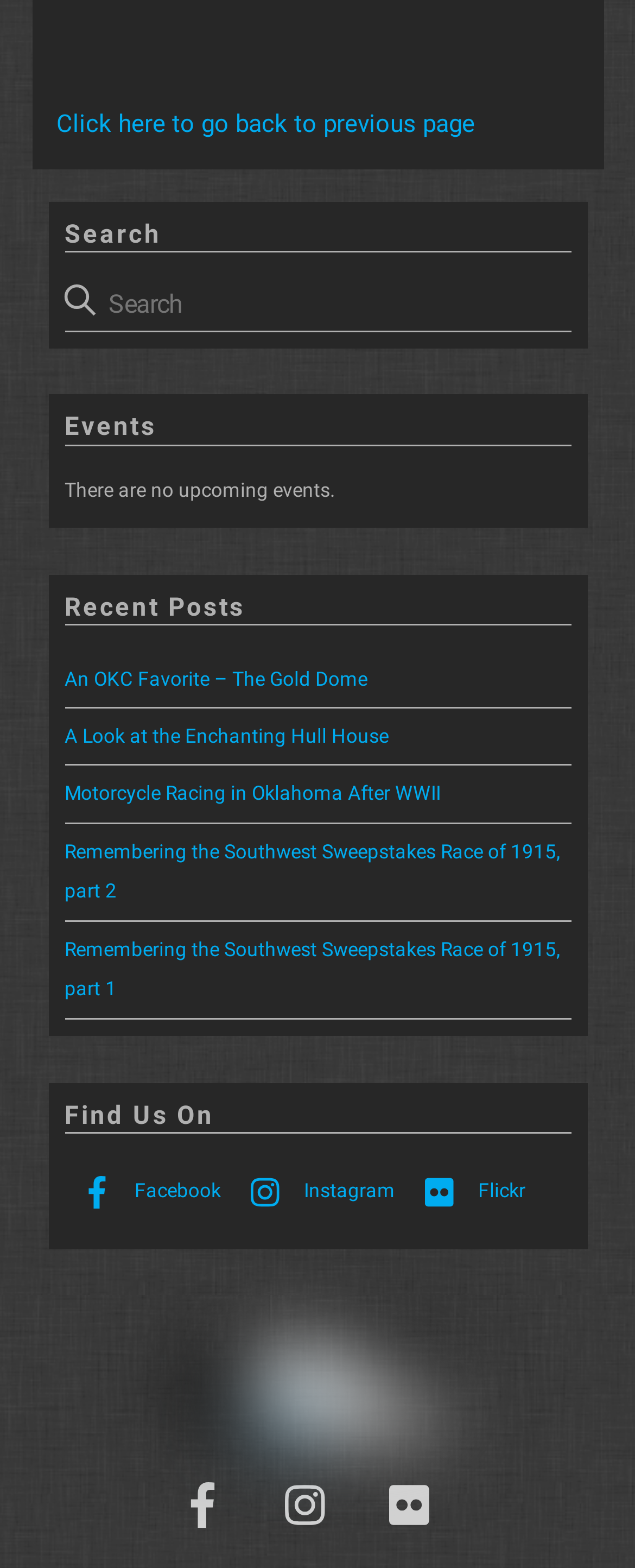Identify the bounding box coordinates for the UI element that matches this description: "name="s" placeholder="Search" title="Search"".

[0.101, 0.177, 0.899, 0.211]